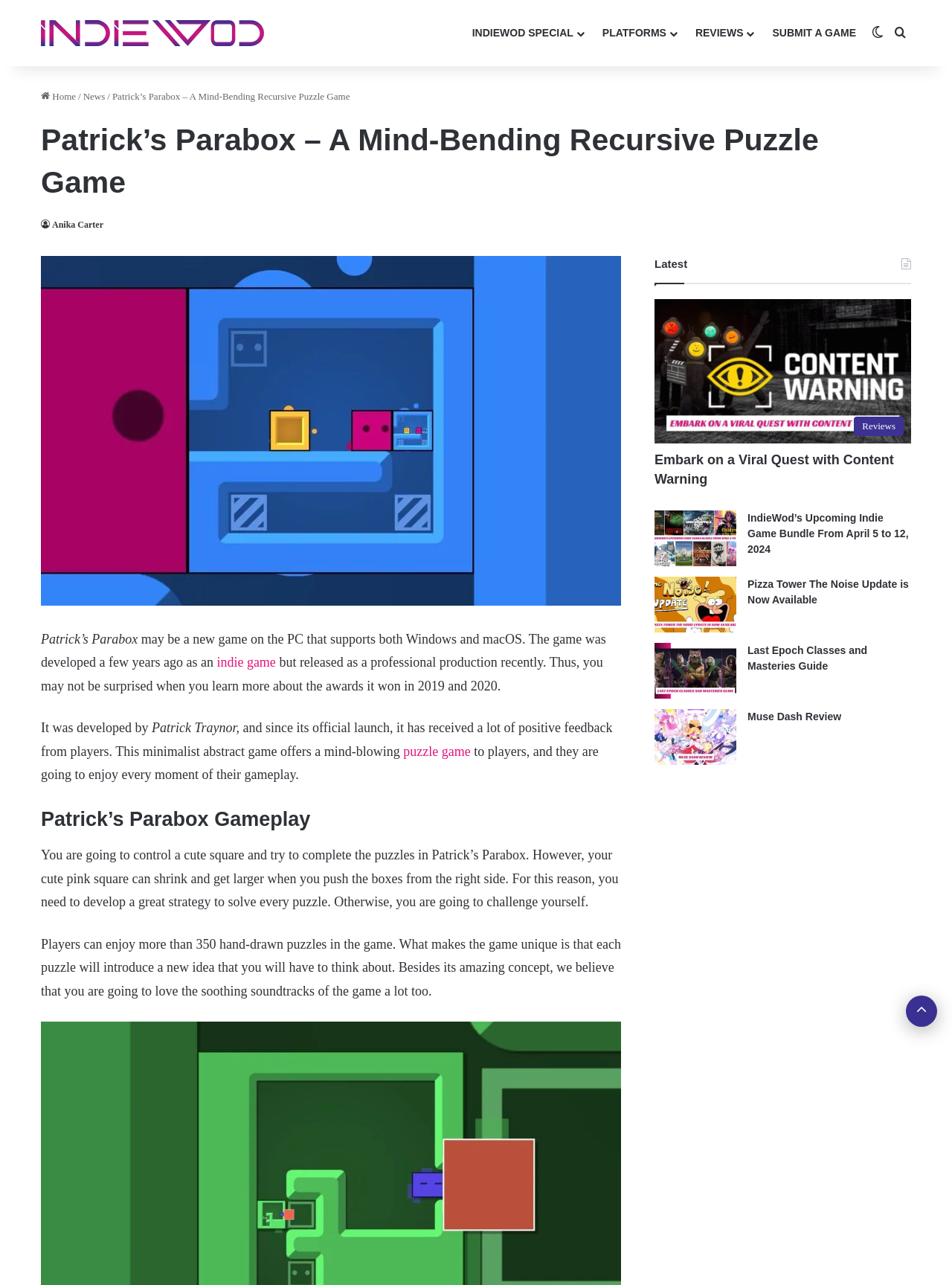Please identify the primary heading of the webpage and give its text content.

Patrick’s Parabox – A Mind-Bending Recursive Puzzle Game